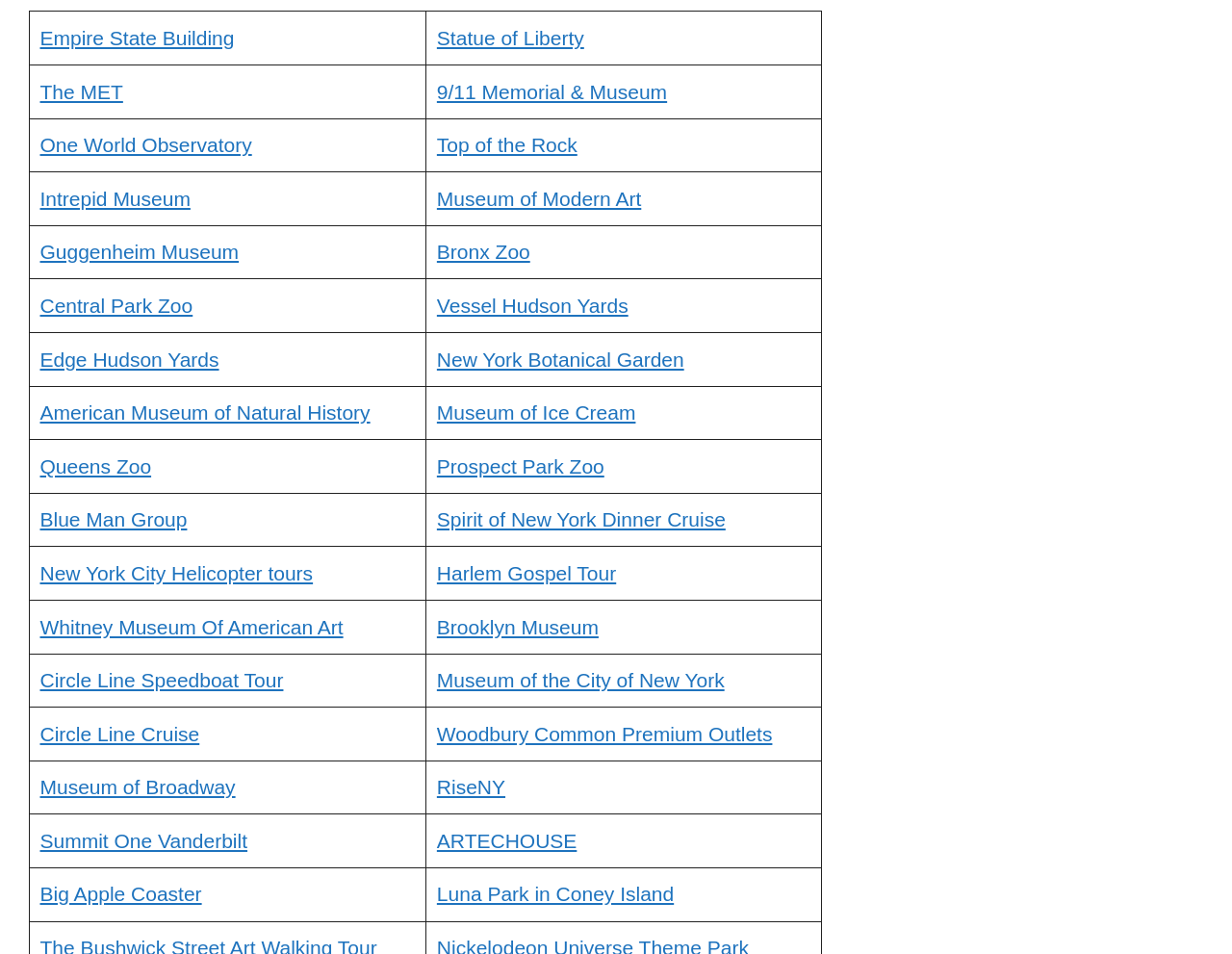Determine the bounding box coordinates of the region I should click to achieve the following instruction: "View Top of the Rock". Ensure the bounding box coordinates are four float numbers between 0 and 1, i.e., [left, top, right, bottom].

[0.355, 0.14, 0.469, 0.164]